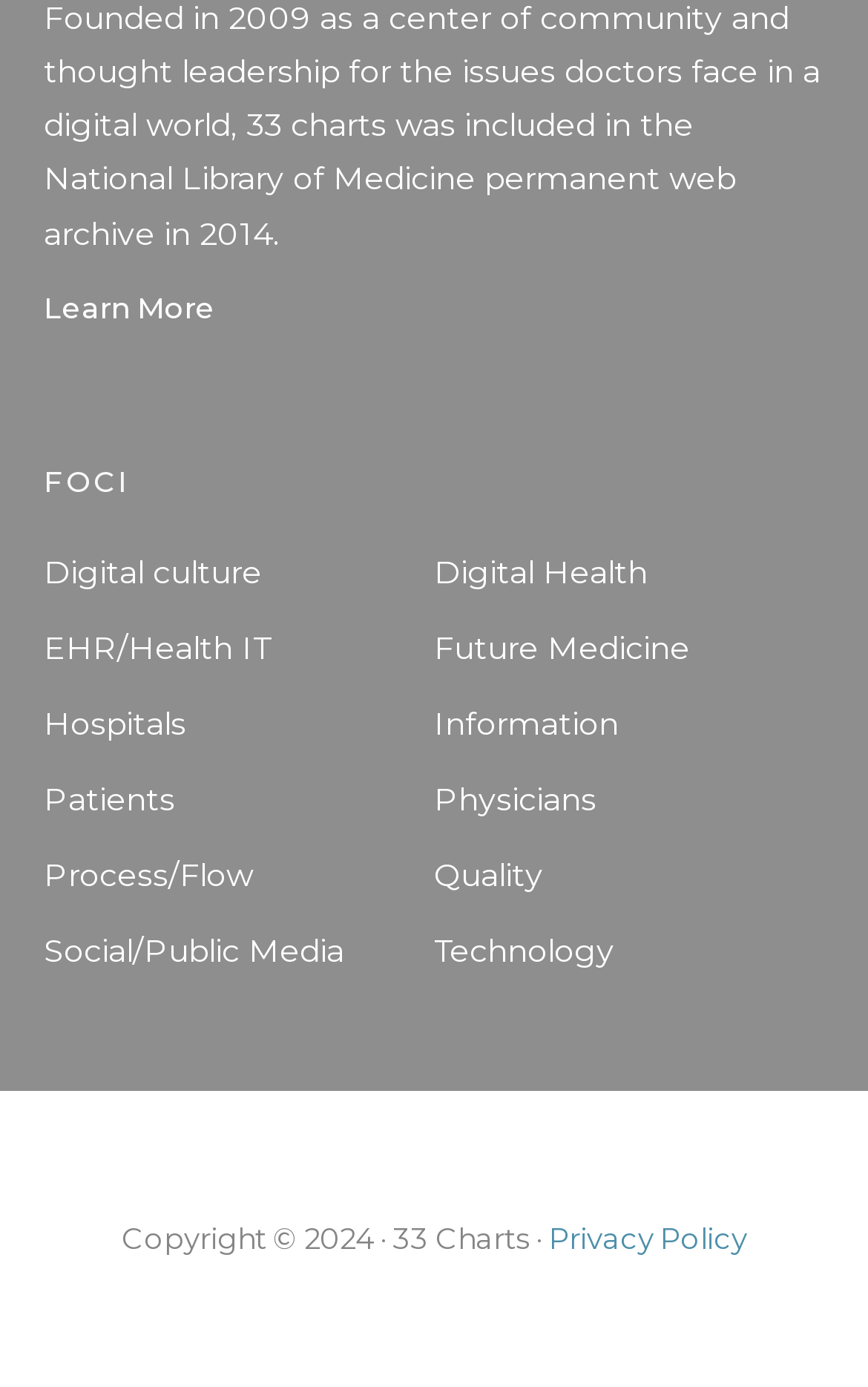Specify the bounding box coordinates of the element's region that should be clicked to achieve the following instruction: "Explore Digital culture". The bounding box coordinates consist of four float numbers between 0 and 1, in the format [left, top, right, bottom].

[0.05, 0.398, 0.301, 0.427]